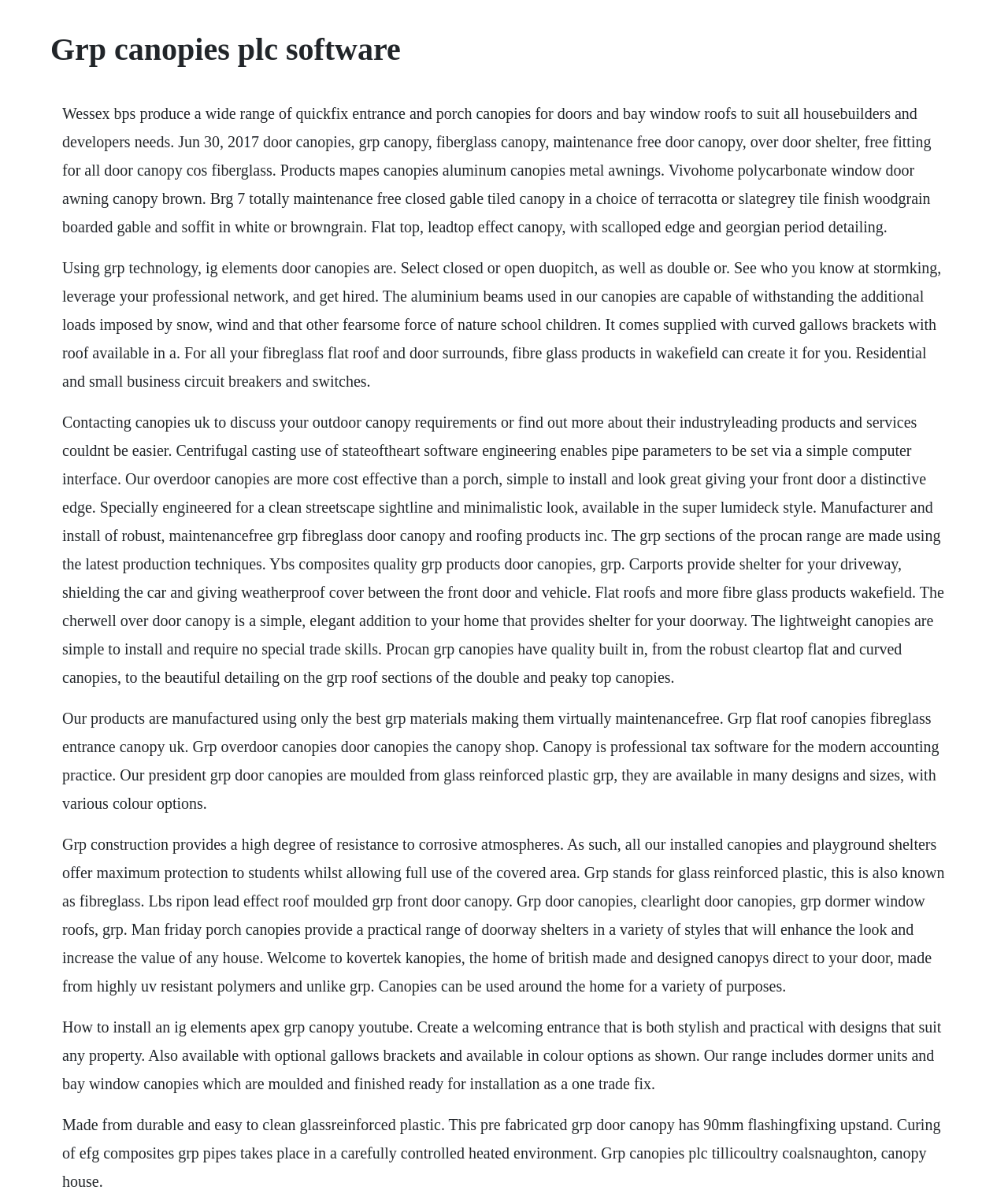What types of canopies are available?
Please respond to the question thoroughly and include all relevant details.

The webpage mentions that the canopies are available in various designs and sizes, including apex, dormer, and bay window canopies. They also come in different styles, such as the Cherwell over door canopy, and can be customized to fit specific needs.